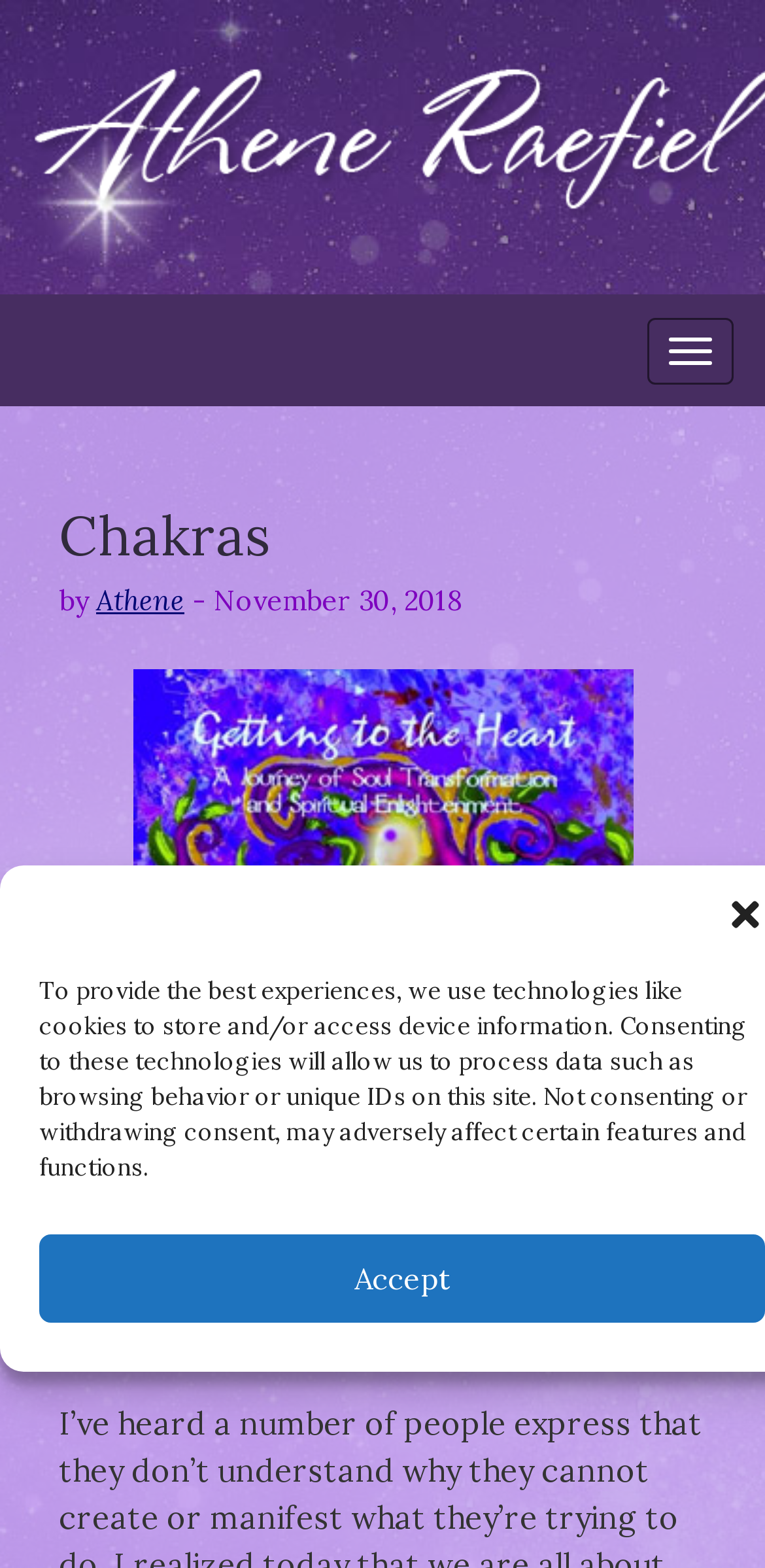Identify the bounding box coordinates for the UI element mentioned here: "Leave a comment". Provide the coordinates as four float values between 0 and 1, i.e., [left, top, right, bottom].

None